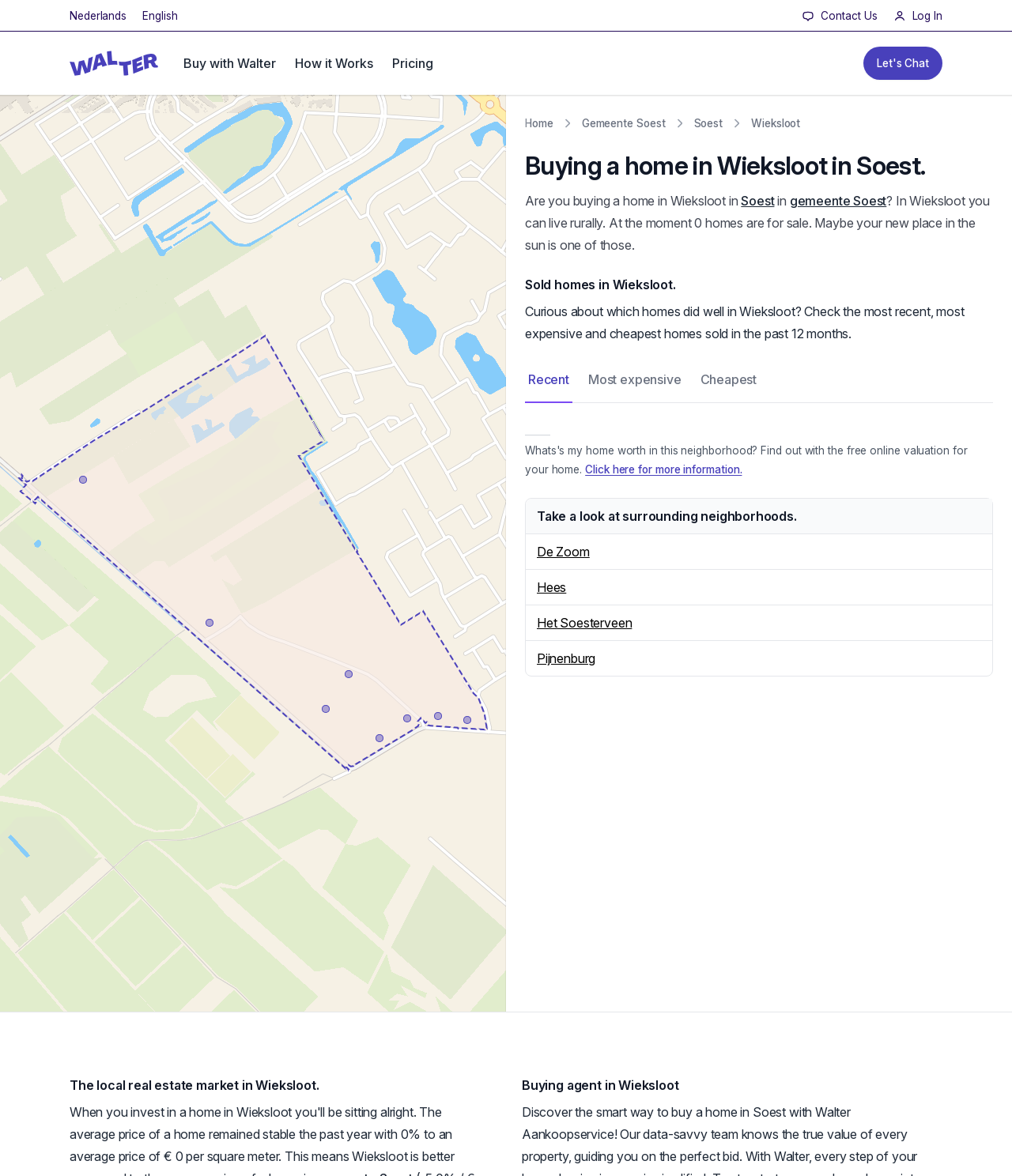Construct a comprehensive description capturing every detail on the webpage.

The webpage is about buying a house in Wieksloot, a neighborhood in Soest, Utrecht. At the top, there is a language switcher menu with options for Dutch and English, followed by a main menu with links to the homepage, buying with Walter, how it works, and pricing. On the right side of the main menu, there is a "Let's Chat" link.

Below the main menu, there is a map section that takes up half of the page. On the right side of the map, there is a breadcrumb navigation menu with links to Home, Gemeente Soest, Soest, and Wieksloot.

The main content of the page starts with a heading "Buying a home in Wieksloot in Soest" followed by a paragraph of text that describes the neighborhood and the current state of the housing market. There are also links to Soest and Gemeente Soest within the text.

Below the introductory text, there is a section about sold homes in Wieksloot, with a heading and a paragraph of text that describes the types of homes that have been sold in the past 12 months. There is also a tab list with options to view recent, most expensive, and cheapest homes sold.

Further down the page, there is a link to click for more information, followed by a section that suggests taking a look at surrounding neighborhoods, with links to De Zoom, Hees, Het Soesterveen, and Pijnenburg.

At the very bottom of the page, there are two headings, one about the local real estate market in Wieksloot and another about buying an agent in Wieksloot.